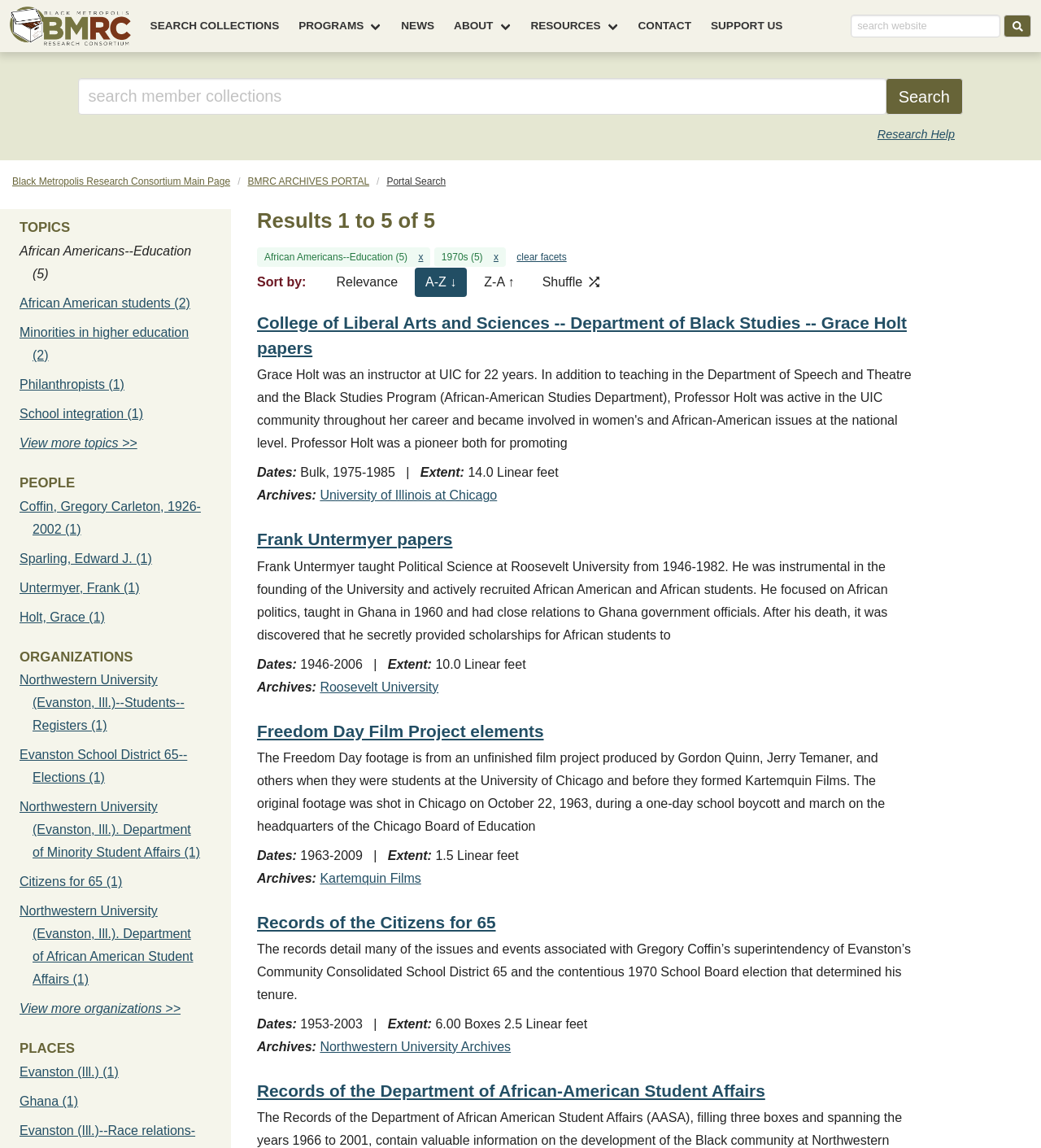Locate the bounding box coordinates of the clickable element to fulfill the following instruction: "Go to the Black Metropolis Research Consortium Main Page". Provide the coordinates as four float numbers between 0 and 1 in the format [left, top, right, bottom].

[0.012, 0.148, 0.228, 0.168]